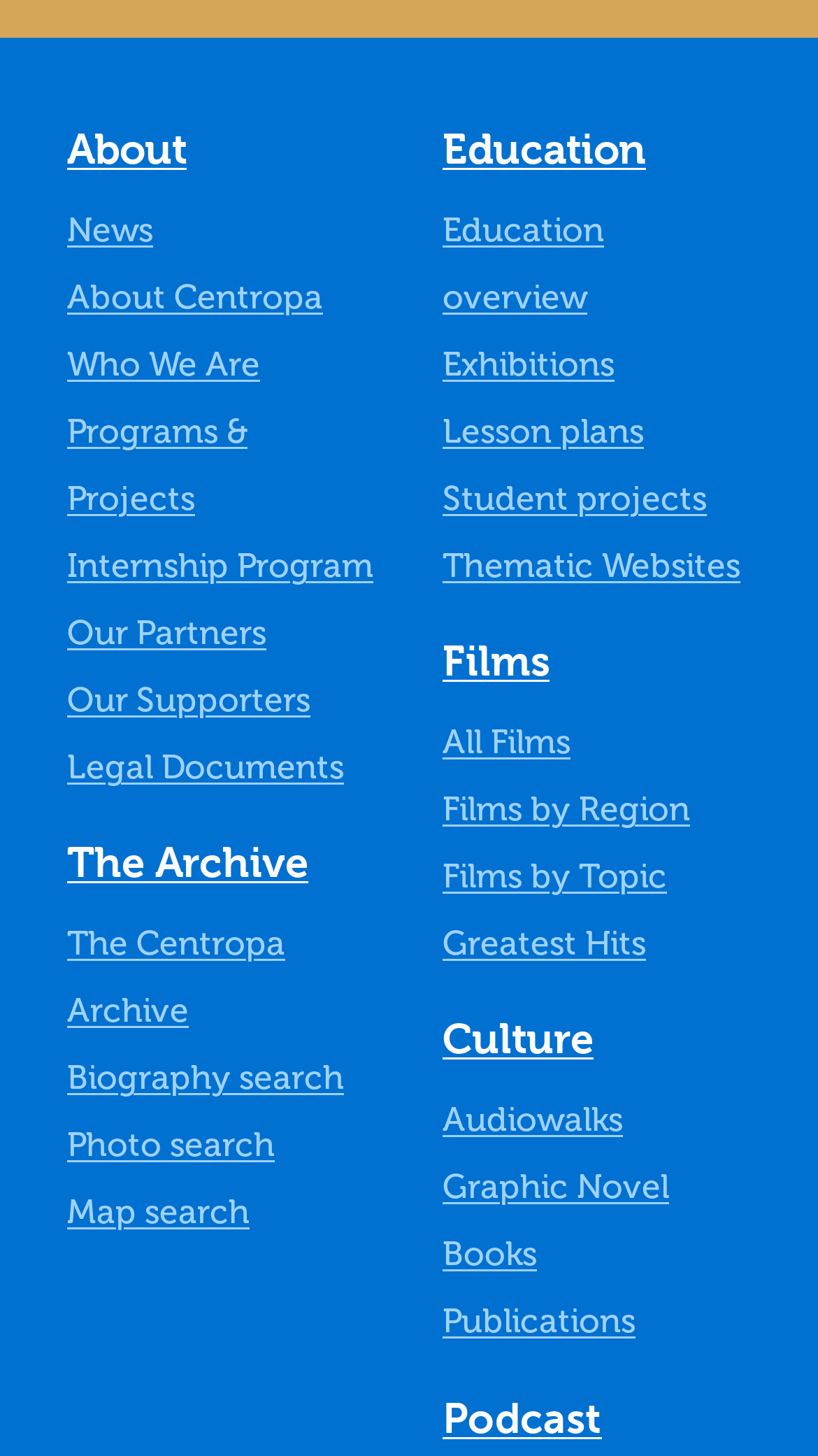Please identify the bounding box coordinates of the clickable element to fulfill the following instruction: "Click on About". The coordinates should be four float numbers between 0 and 1, i.e., [left, top, right, bottom].

[0.082, 0.084, 0.228, 0.136]